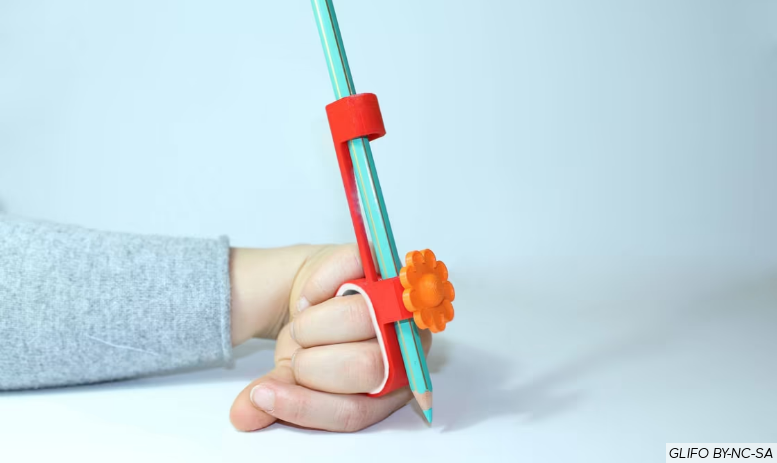What type of license is the design licensed under?
Please analyze the image and answer the question with as much detail as possible.

The caption indicates that the image is marked with 'GLIFO BY-NC-SA', which corresponds to the Creative Commons attribution-noncommercial-share alike license, implying that the design is licensed under this specific type of license.